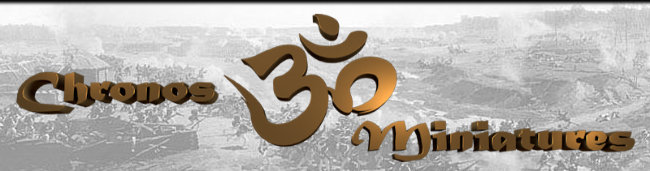Generate a comprehensive caption that describes the image.

The image features the logo for "Chronos Miniatures," a project focused on creating military and historical miniatures for collectors. The design prominently displays the name "Chronos" in a sleek, modern font alongside an artistic numeral "3" that incorporates a stylized symbol, possibly evoking themes of time and history. The backdrop is a subtle, faded depiction of a battlefield scene, enhancing the historical essence of the brand. This combination of typography and imagery effectively conveys the project's dedication to meticulous craftsmanship and historical accuracy in miniature making.